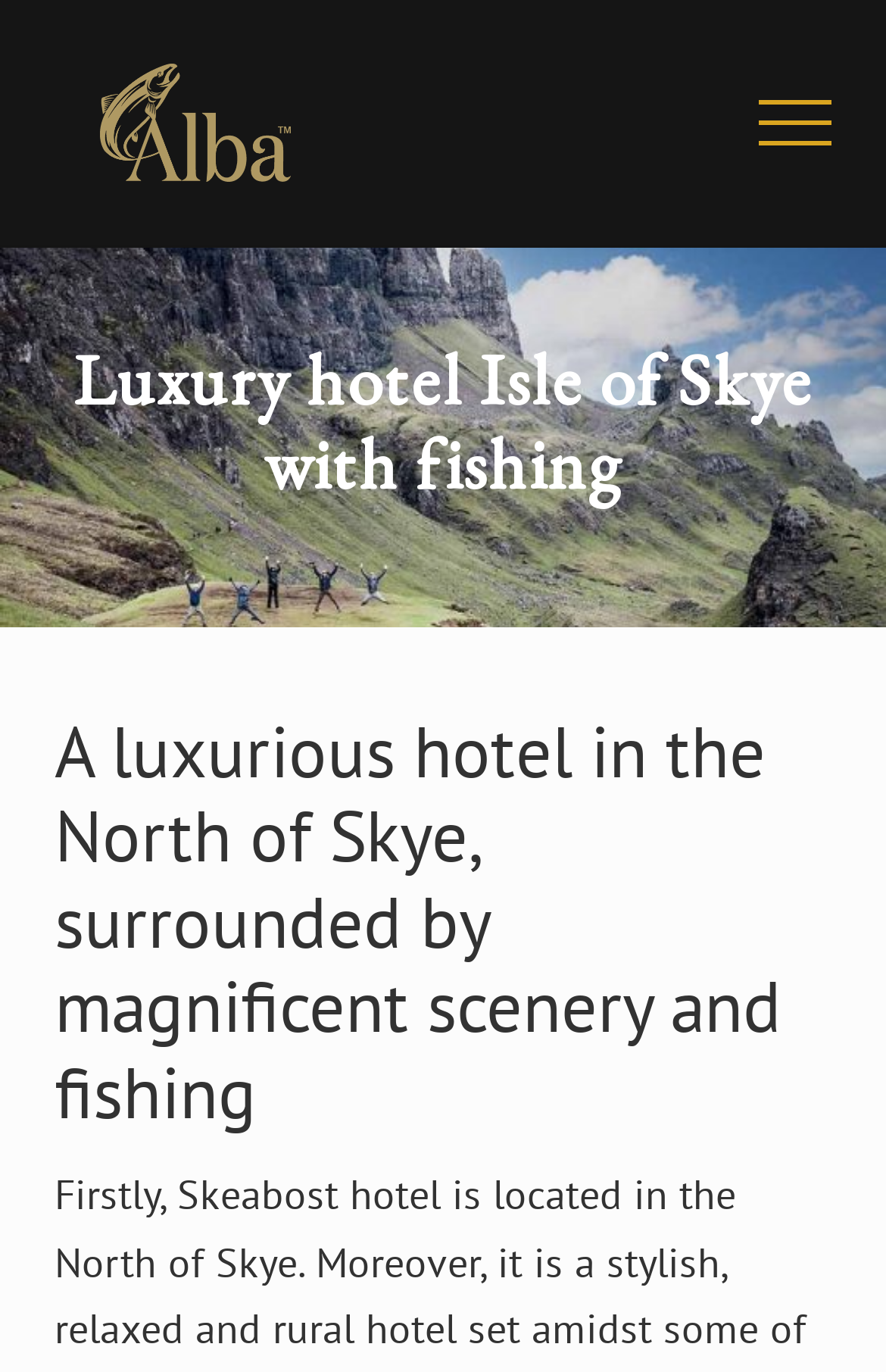Offer a meticulous description of the webpage's structure and content.

The webpage is about Skeabost House Hotel, a luxury country house hotel located in the North of Skye. At the top left corner, there are three links: "Menu", "Skip to main content", and "Skip to footer". Next to these links, there is a logo of Alba Game Fishing, an Orvis Endorsed guiding company, with a link to their website. Below the logo, there is a text "Fishing trips throughout Scotland".

On the right side of the page, there is a button labeled "Menu". Above the button, there is a large image that takes up most of the width of the page, showcasing the scenic beauty of Skye, with fishing and touring locations, including the Quiraing and the Old Man of Storr.

The main content of the page is headed by a title "Luxury hotel Isle of Skye with fishing", which is followed by a subheading "A luxurious hotel in the North of Skye, surrounded by magnificent scenery and fishing". This suggests that the hotel offers a luxurious experience amidst the beautiful scenery of Skye, with opportunities for fishing and other outdoor activities.